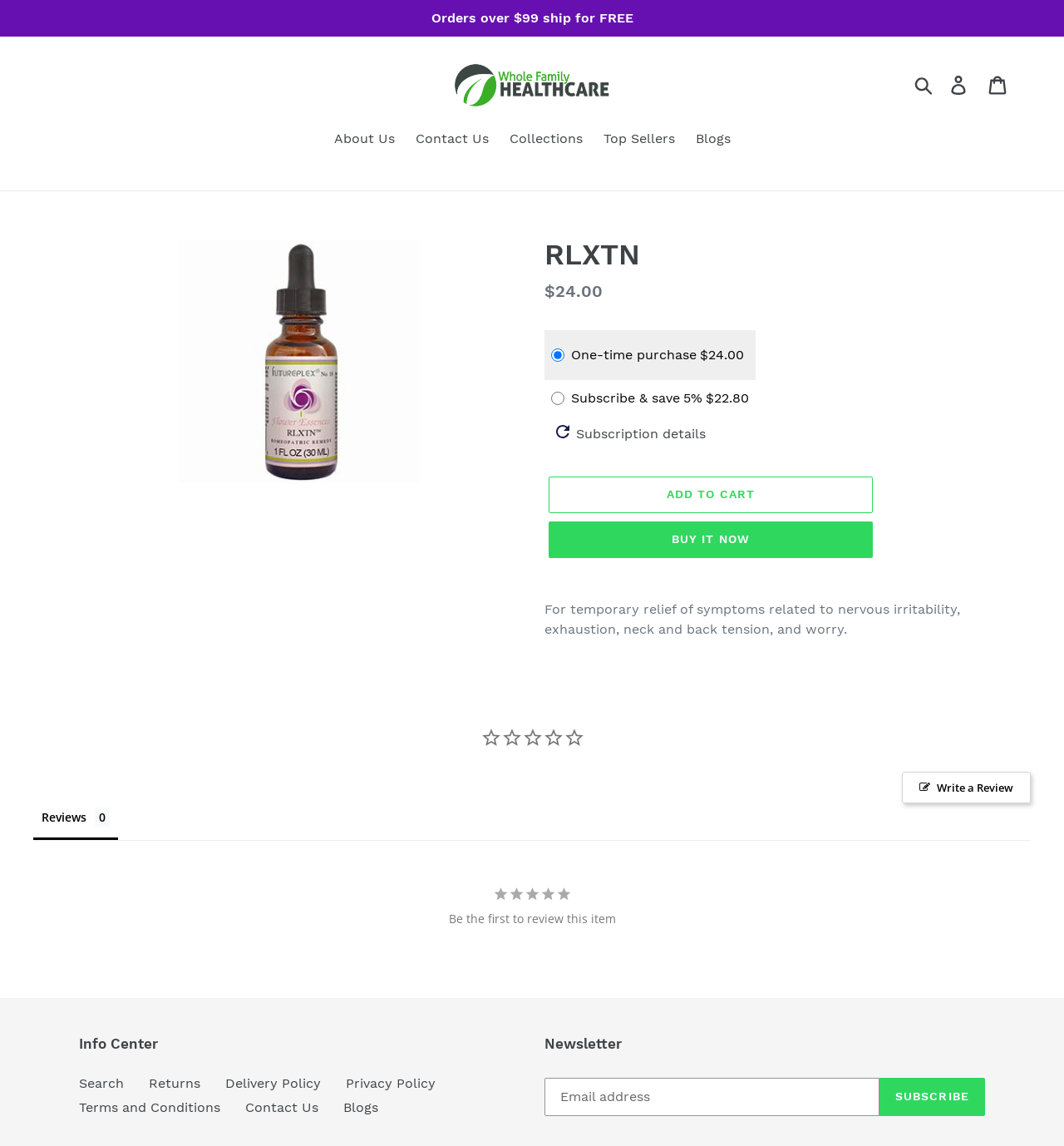What is the alternative to a one-time purchase?
Provide a one-word or short-phrase answer based on the image.

Subscribe & save 5%